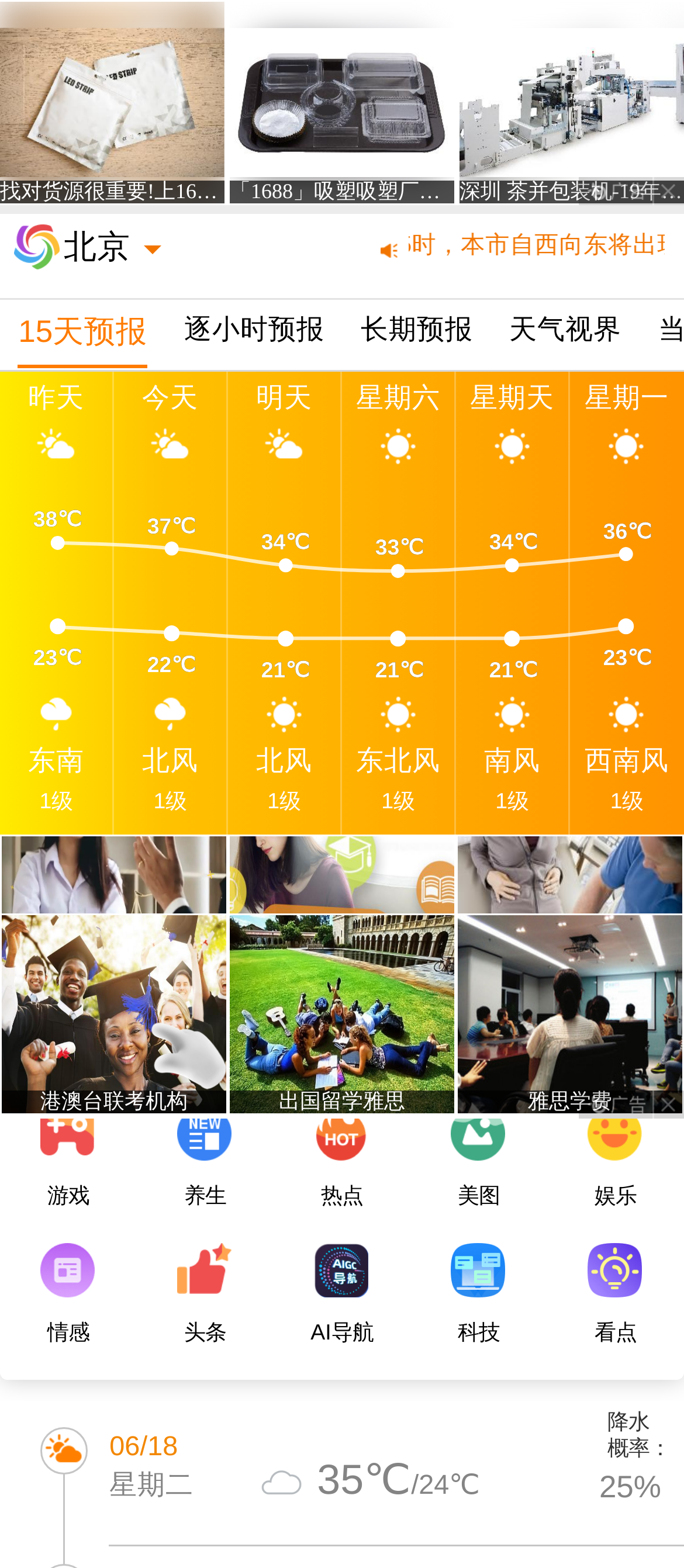Please find and report the bounding box coordinates of the element to click in order to perform the following action: "Contact us". The coordinates should be expressed as four float numbers between 0 and 1, in the format [left, top, right, bottom].

None